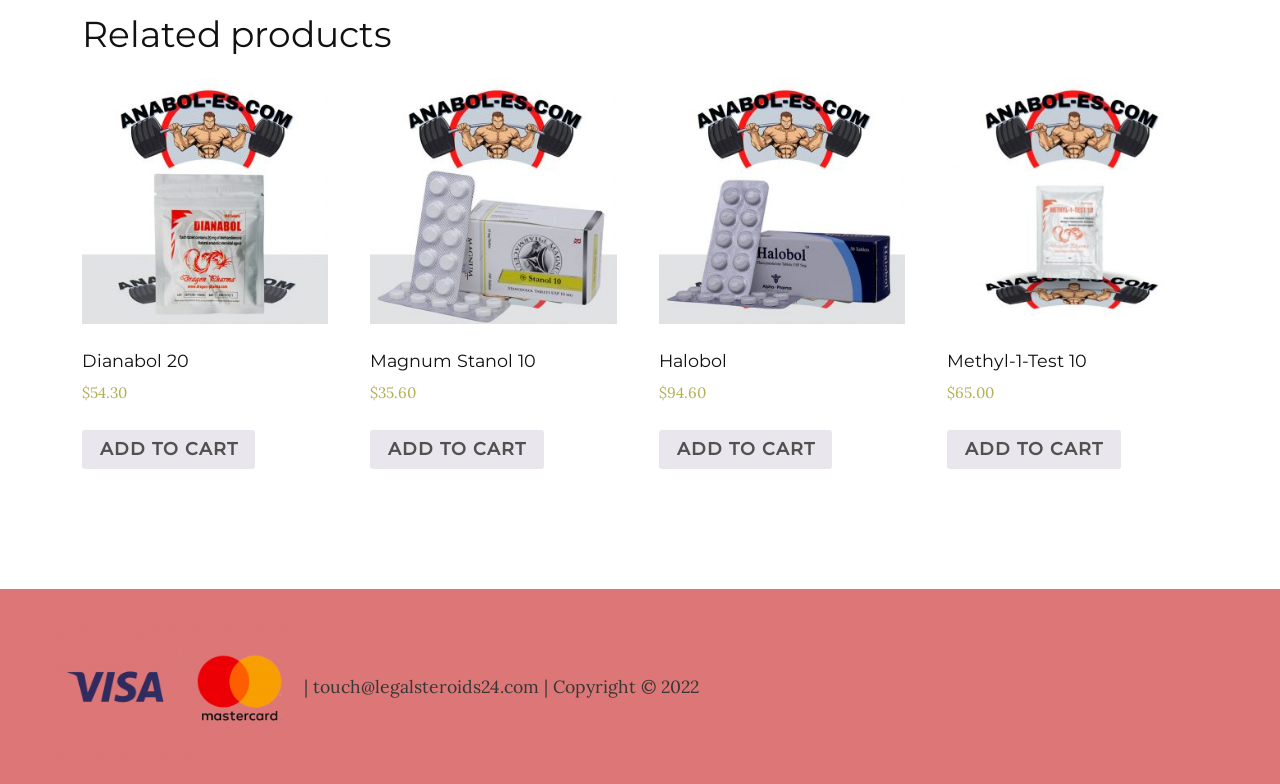Please provide a comprehensive response to the question below by analyzing the image: 
What is the category of products on this page?

The webpage has a heading 'Related products' at the top, and it lists several products with their prices and 'Add to cart' buttons, indicating that the category of products on this page is related to the main product.